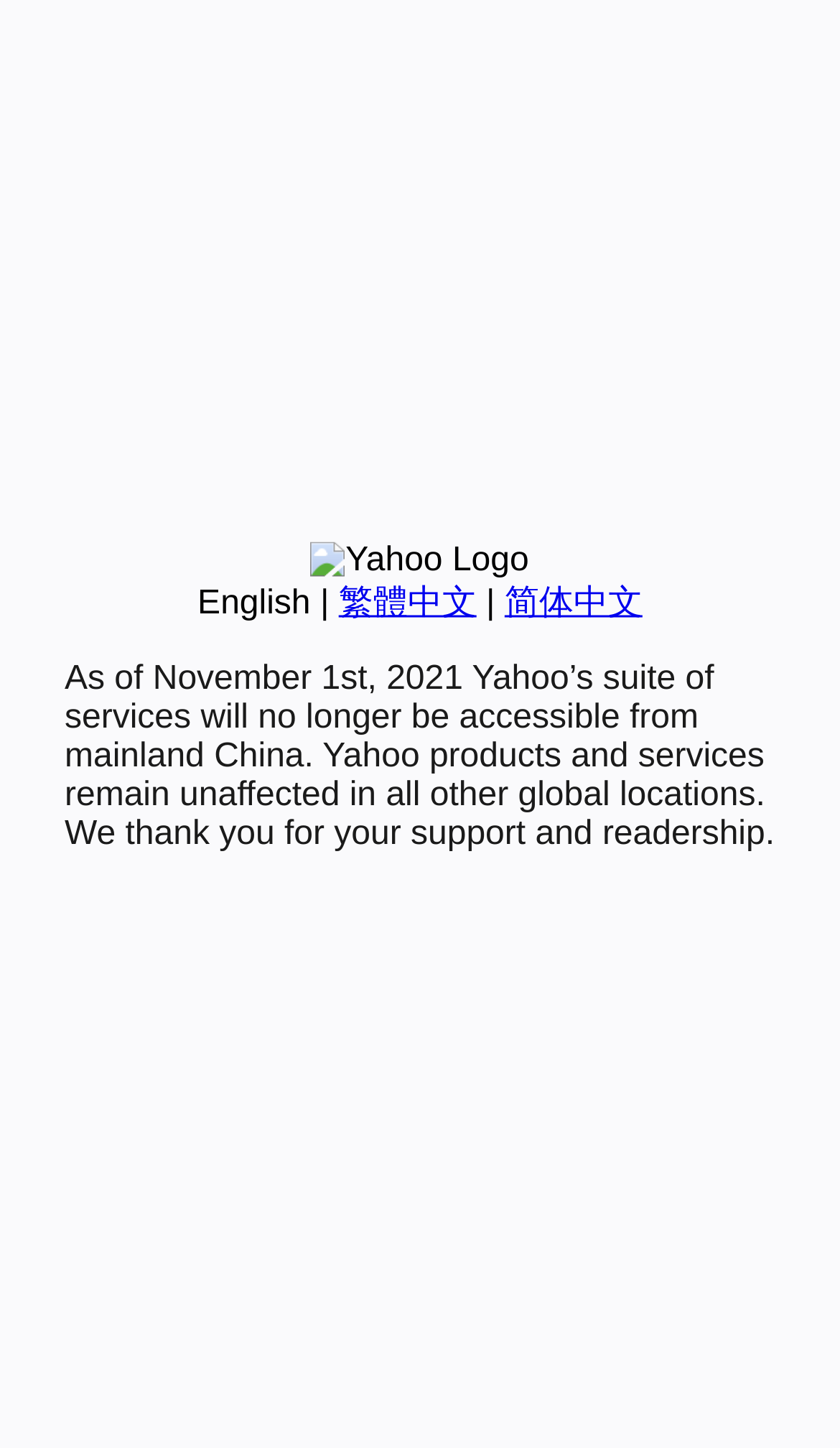Please find the bounding box coordinates in the format (top-left x, top-left y, bottom-right x, bottom-right y) for the given element description. Ensure the coordinates are floating point numbers between 0 and 1. Description: English

[0.235, 0.404, 0.37, 0.429]